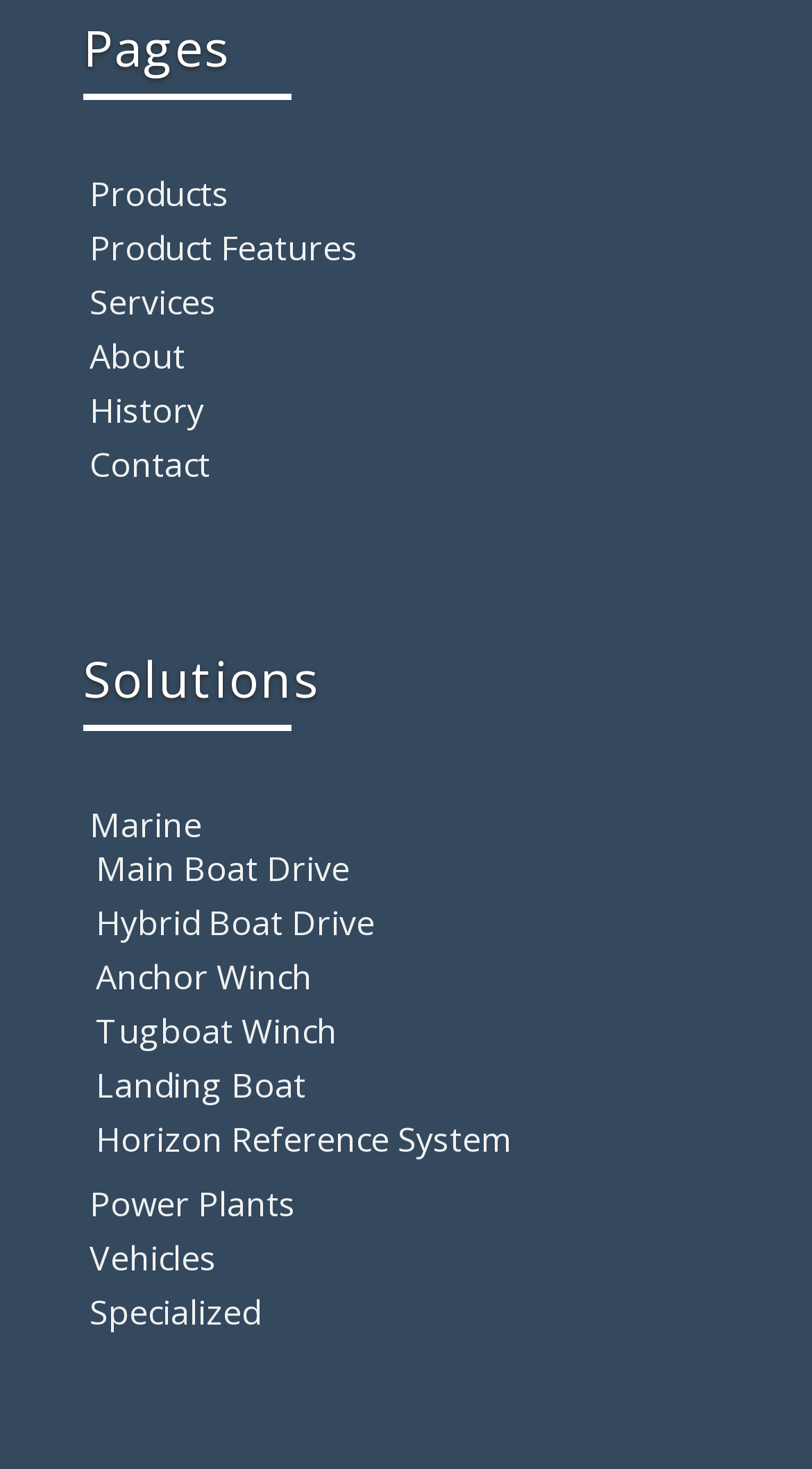Use a single word or phrase to answer this question: 
What is the last link on the webpage?

Specialized